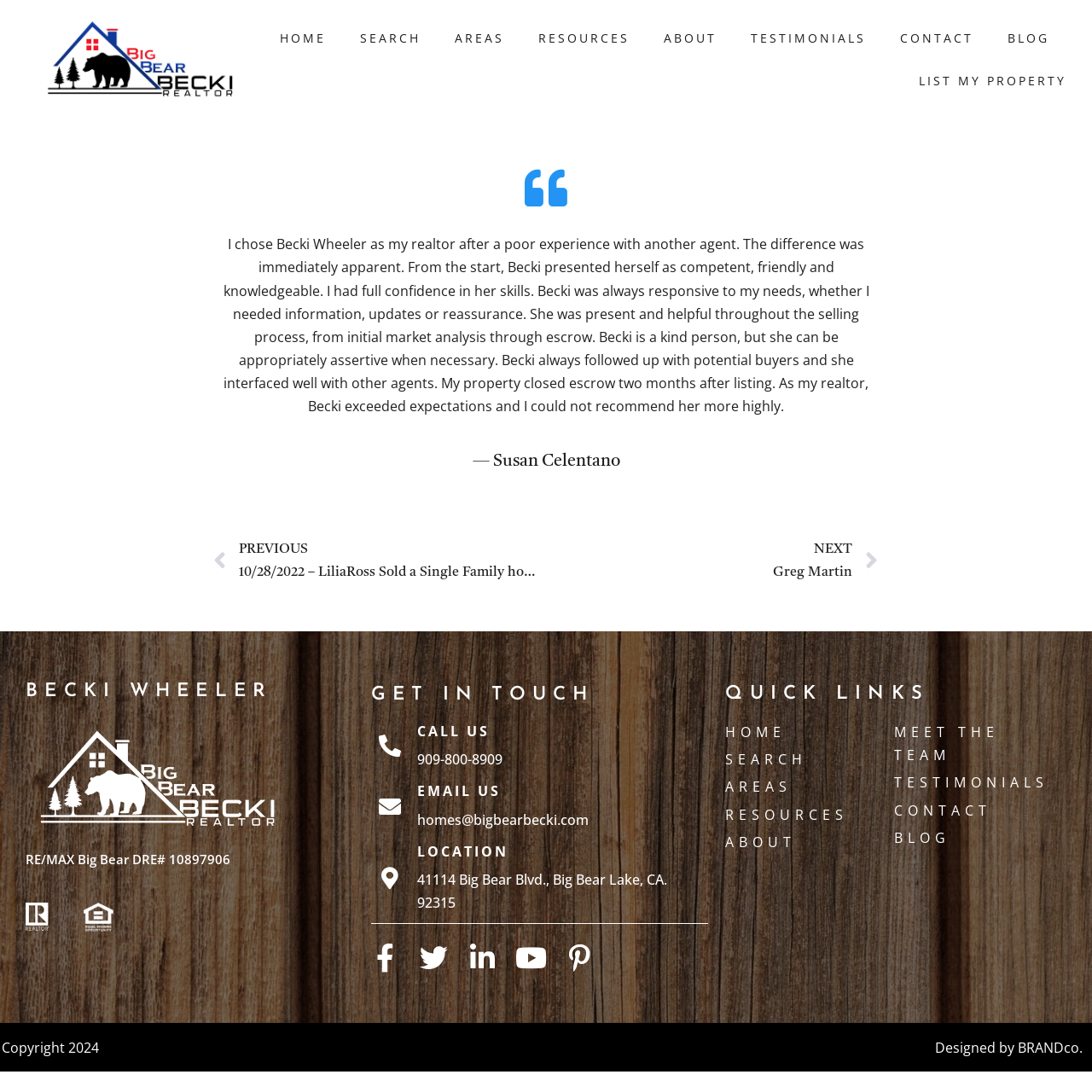Find and specify the bounding box coordinates that correspond to the clickable region for the instruction: "Read the testimonial from Susan Celentano".

[0.204, 0.215, 0.796, 0.381]